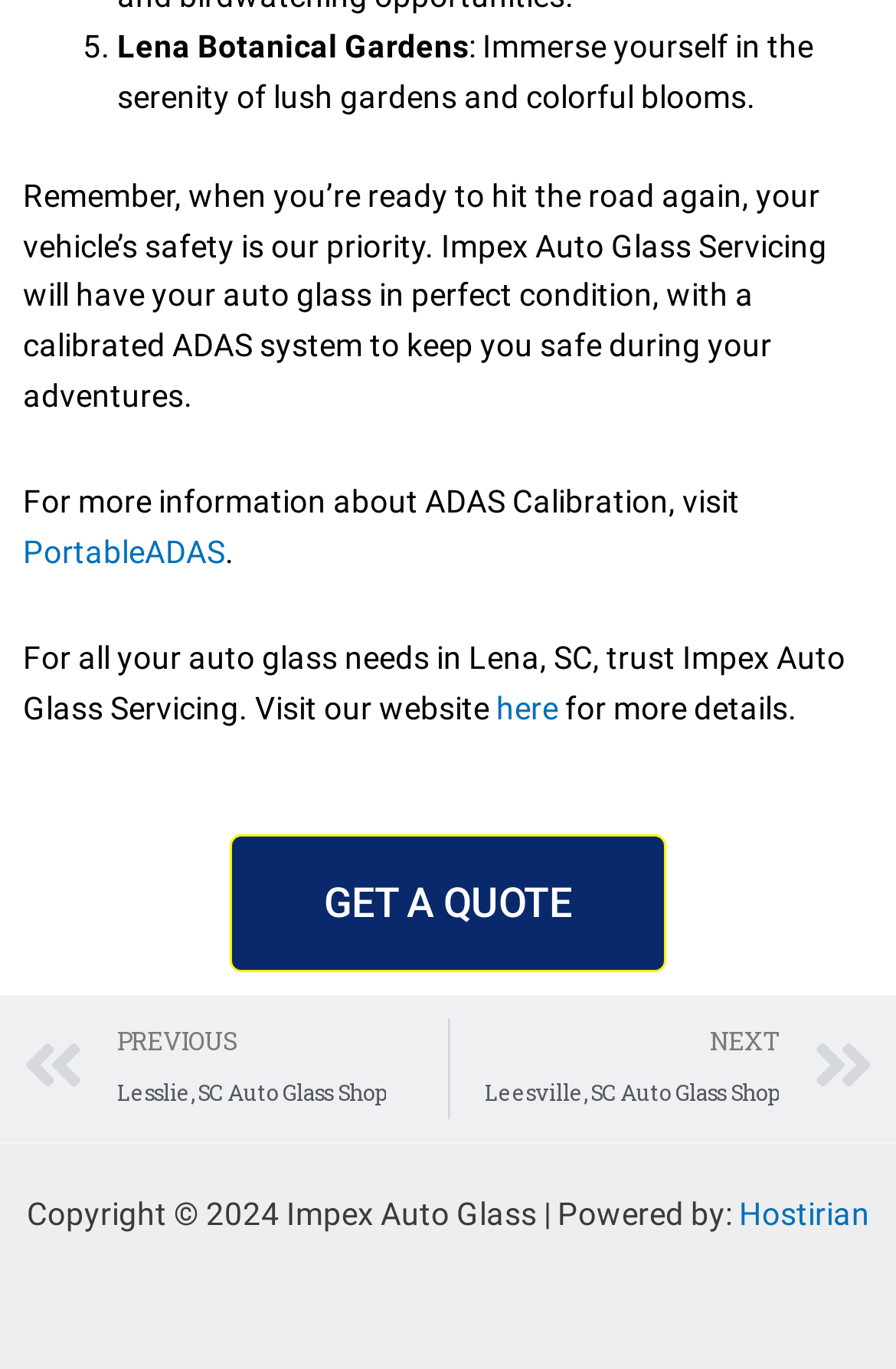Provide the bounding box coordinates of the UI element that matches the description: "here".

[0.554, 0.503, 0.623, 0.53]